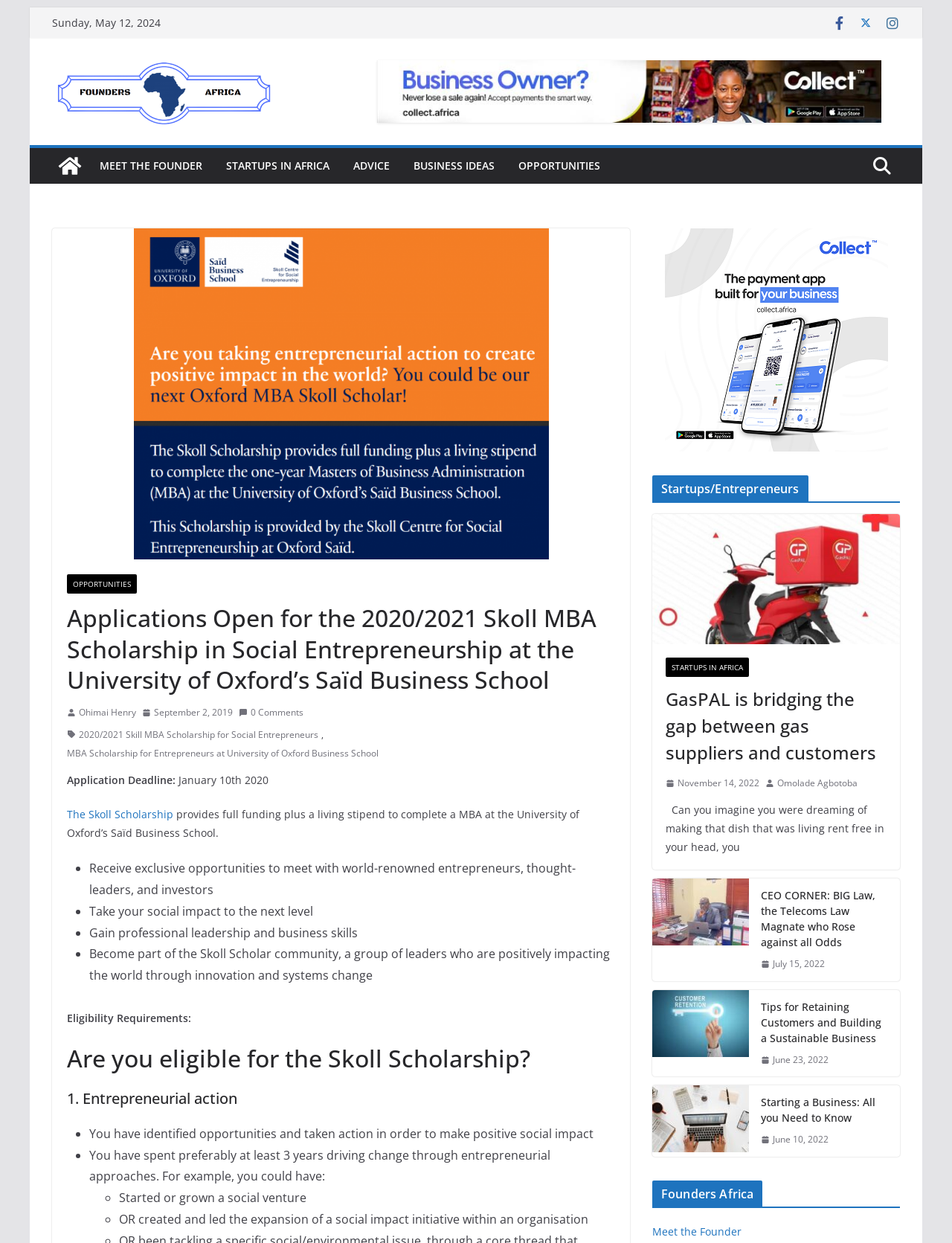Analyze the image and provide a detailed answer to the question: What is the name of the author of the article?

I found the answer by looking at the section that provides information about the author, where it mentions the name 'Ohimai Henry'.